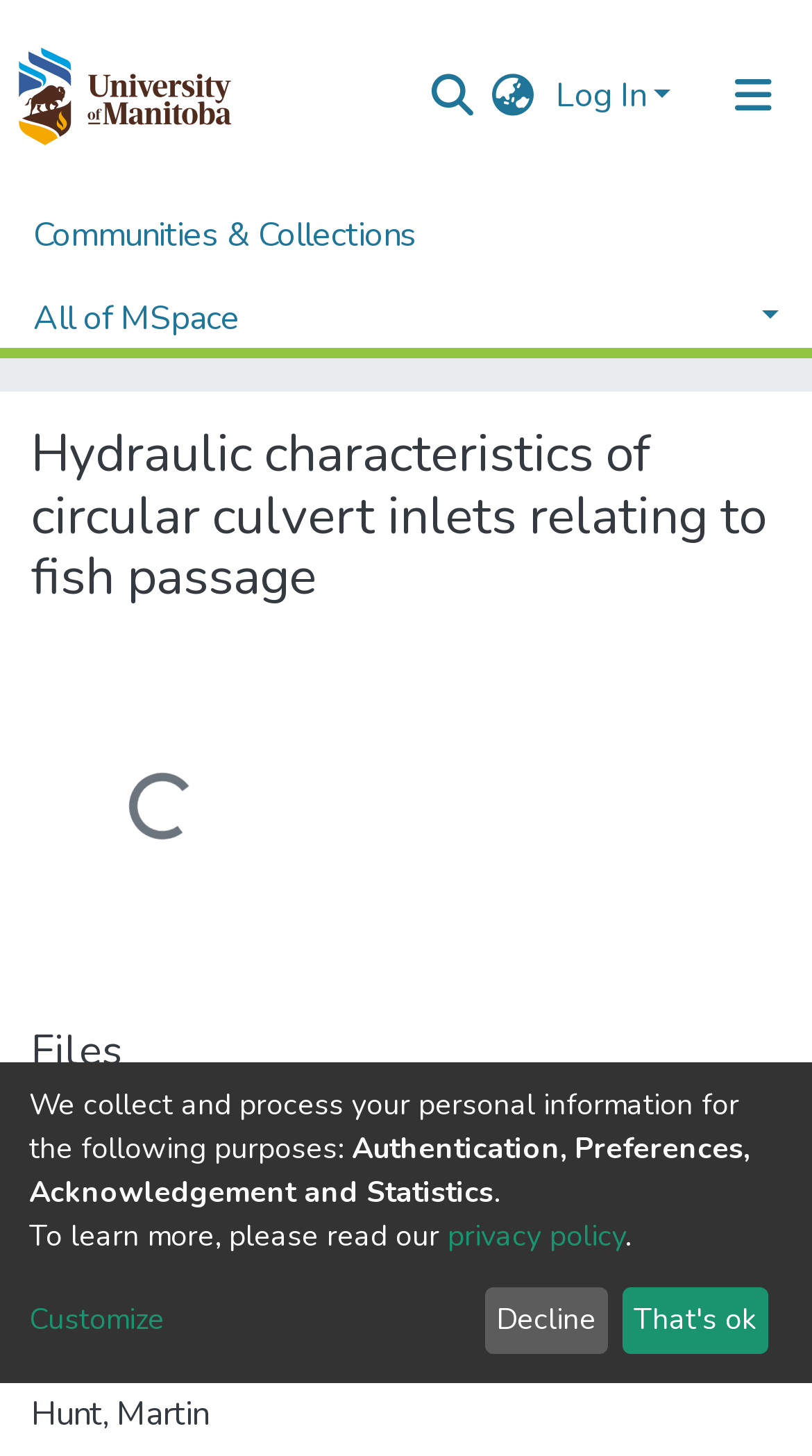Select the bounding box coordinates of the element I need to click to carry out the following instruction: "Switch language".

[0.59, 0.049, 0.674, 0.083]